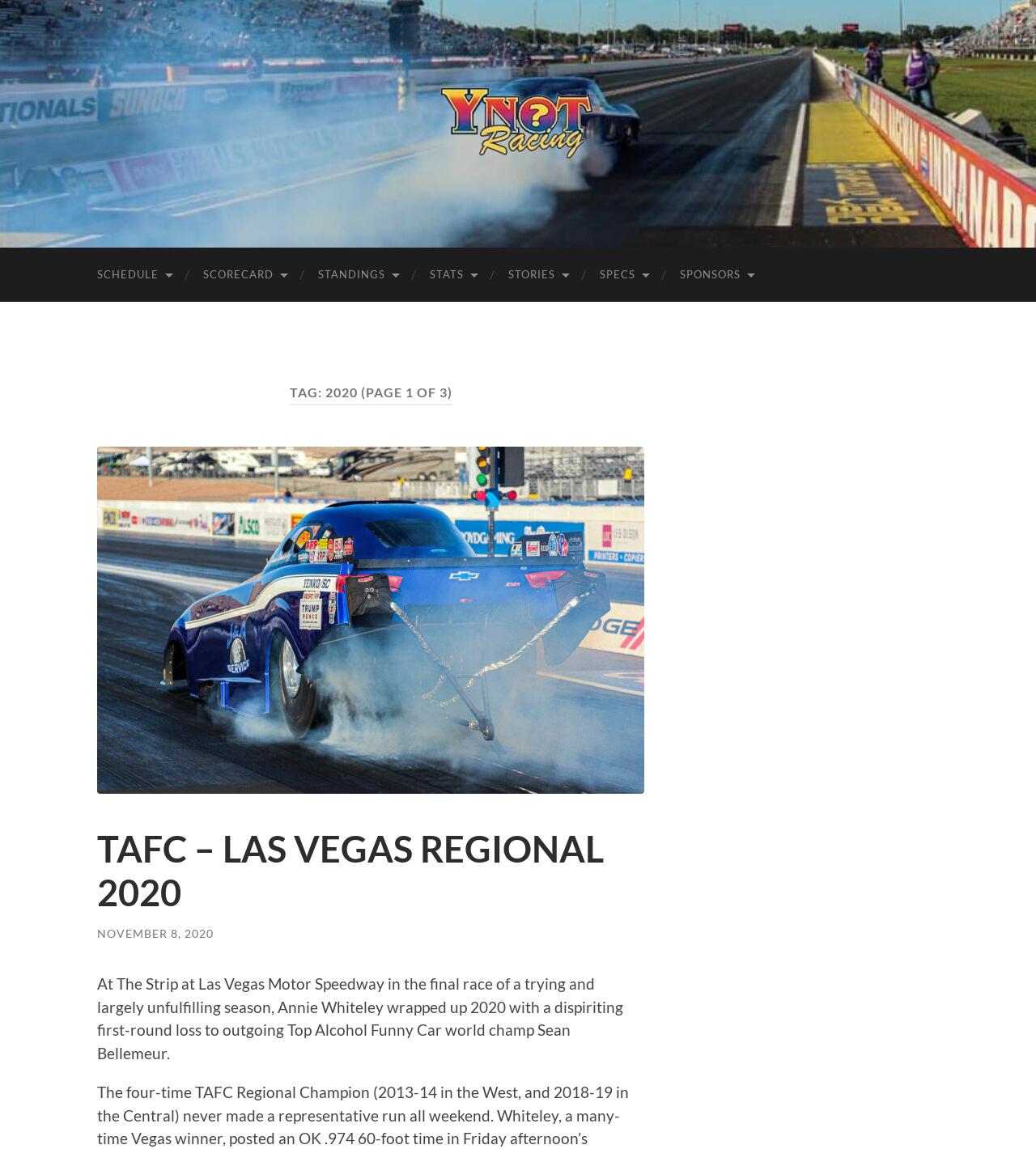Determine the bounding box of the UI component based on this description: "YNot Racing". The bounding box coordinates should be four float values between 0 and 1, i.e., [left, top, right, bottom].

[0.418, 0.07, 0.582, 0.142]